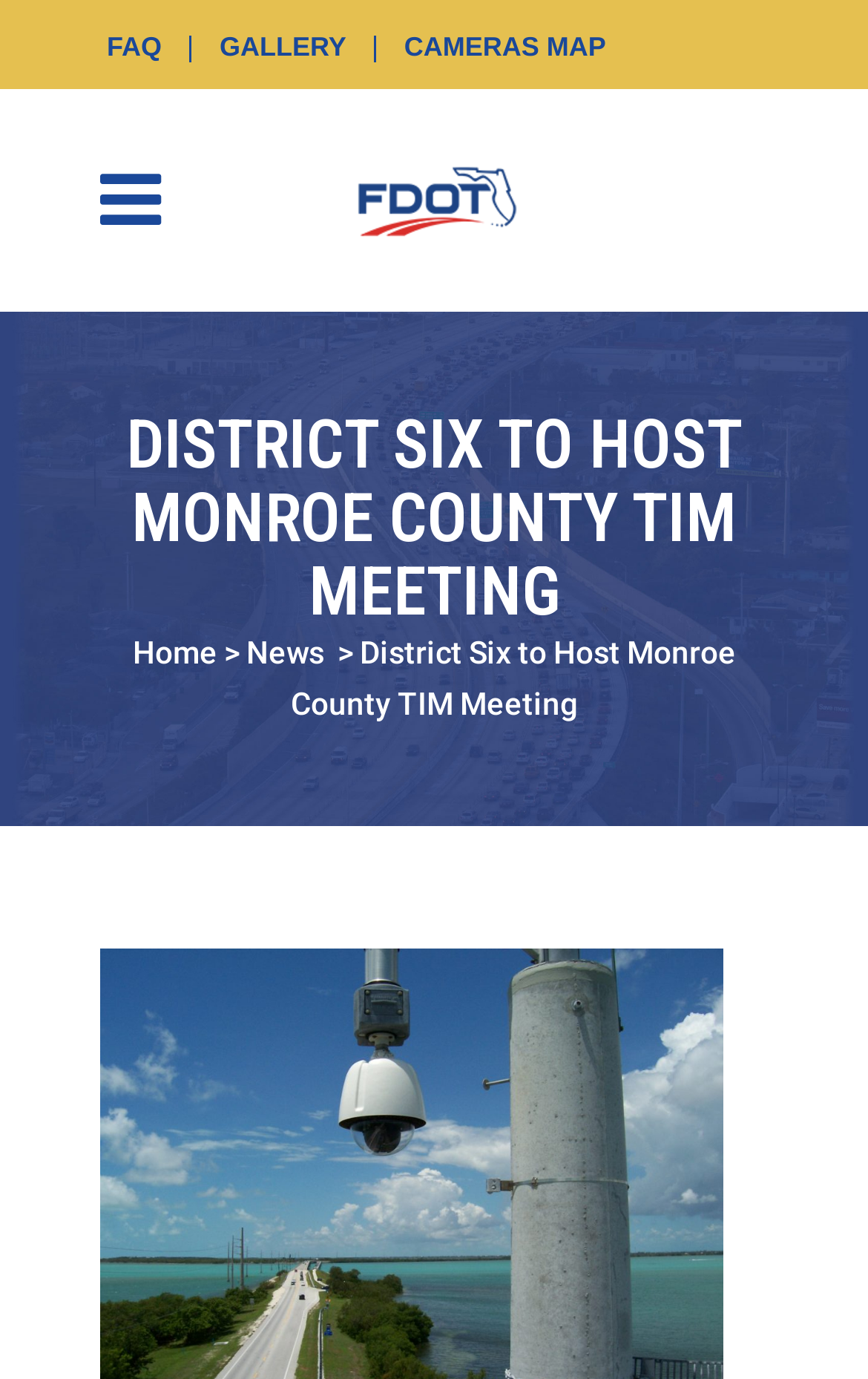Based on the image, please elaborate on the answer to the following question:
What is the purpose of the 'CAMERAS MAP' link?

I inferred this answer by looking at the link 'CAMERAS MAP' which suggests that it leads to a page or section that displays a map of cameras.